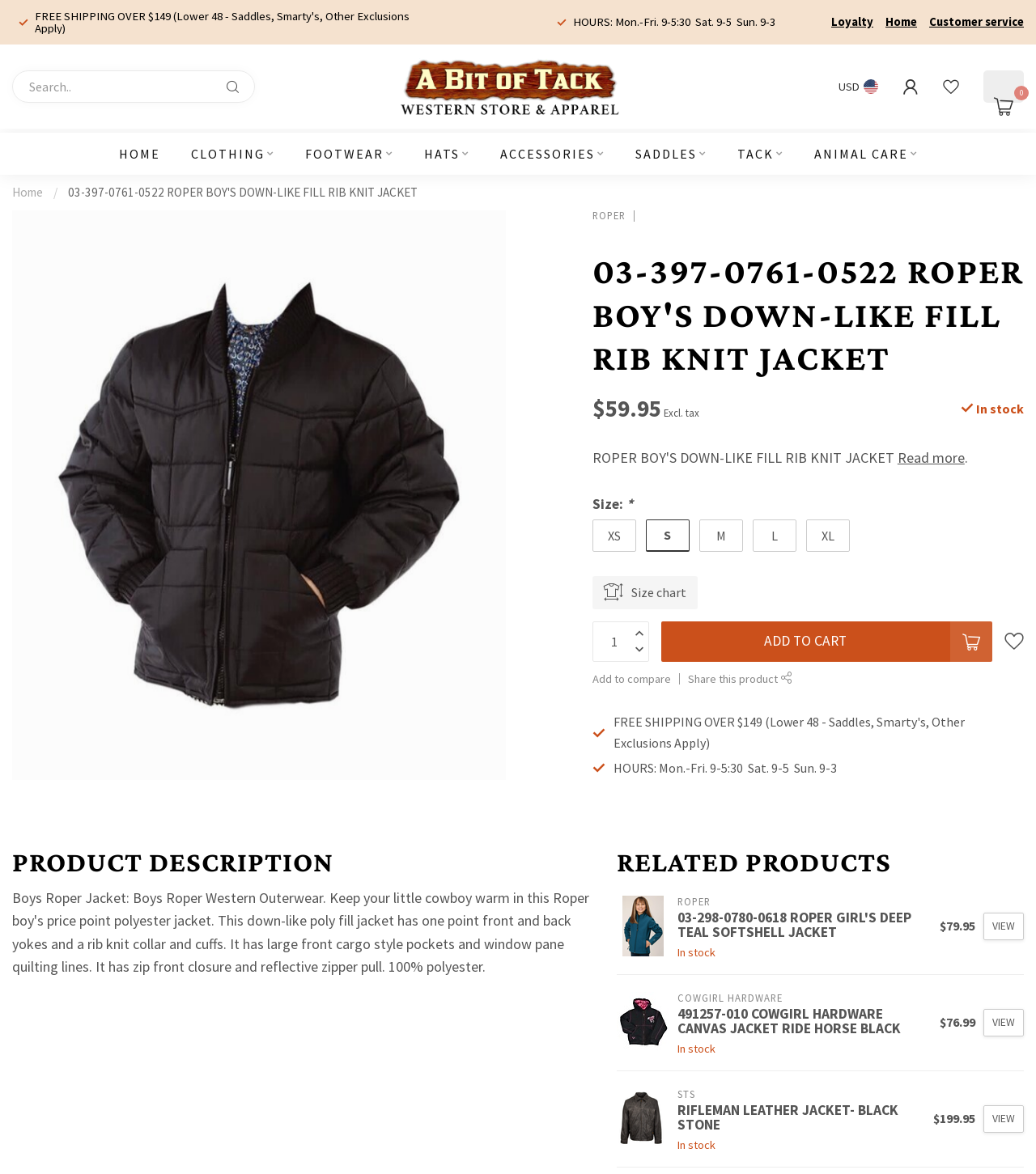Locate and provide the bounding box coordinates for the HTML element that matches this description: "Read more.".

[0.866, 0.382, 0.934, 0.398]